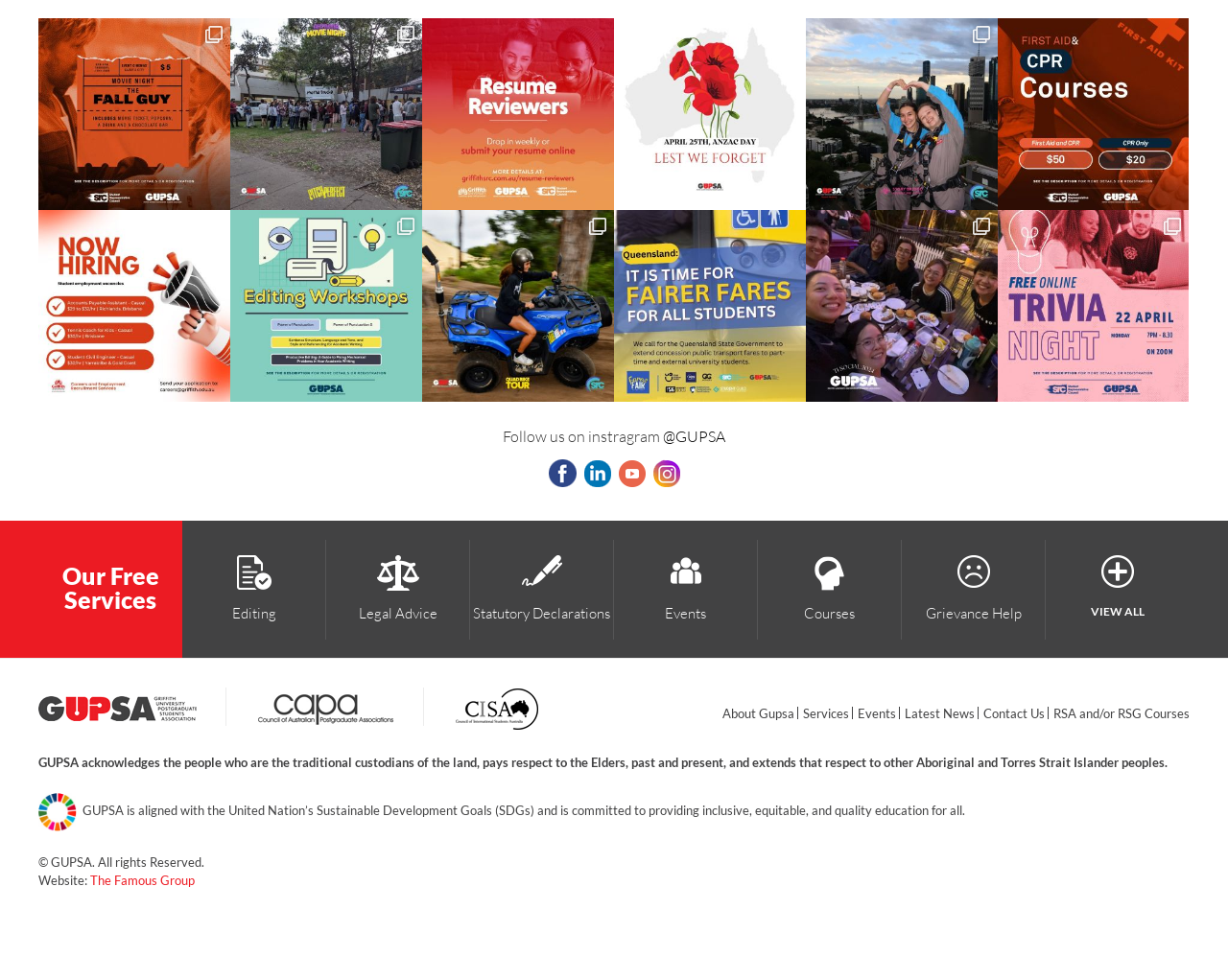Identify the bounding box of the UI element described as follows: "Events". Provide the coordinates as four float numbers in the range of 0 to 1 [left, top, right, bottom].

[0.5, 0.551, 0.617, 0.652]